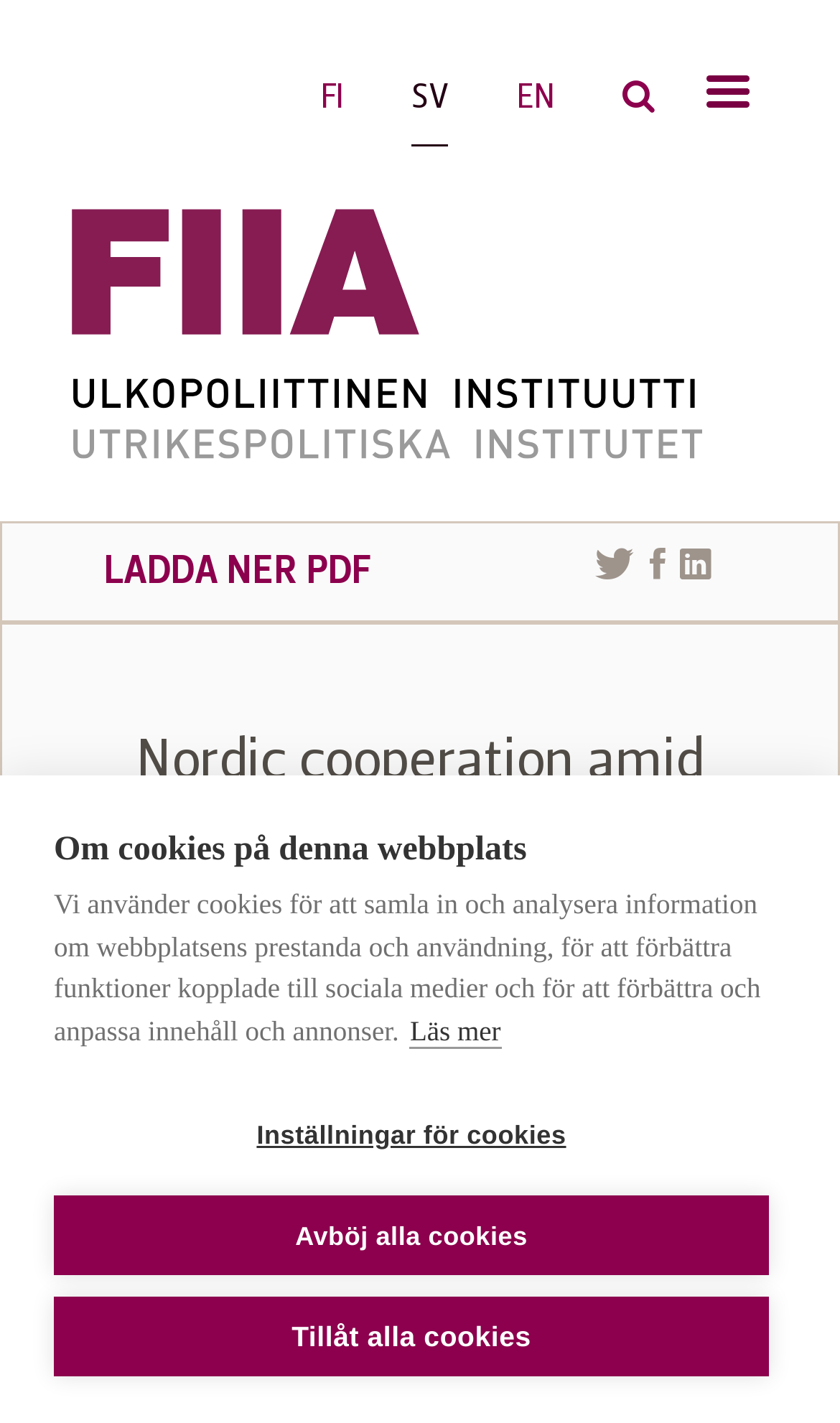Please find the bounding box coordinates of the element that needs to be clicked to perform the following instruction: "Search". The bounding box coordinates should be four float numbers between 0 and 1, represented as [left, top, right, bottom].

[0.741, 0.034, 0.779, 0.099]